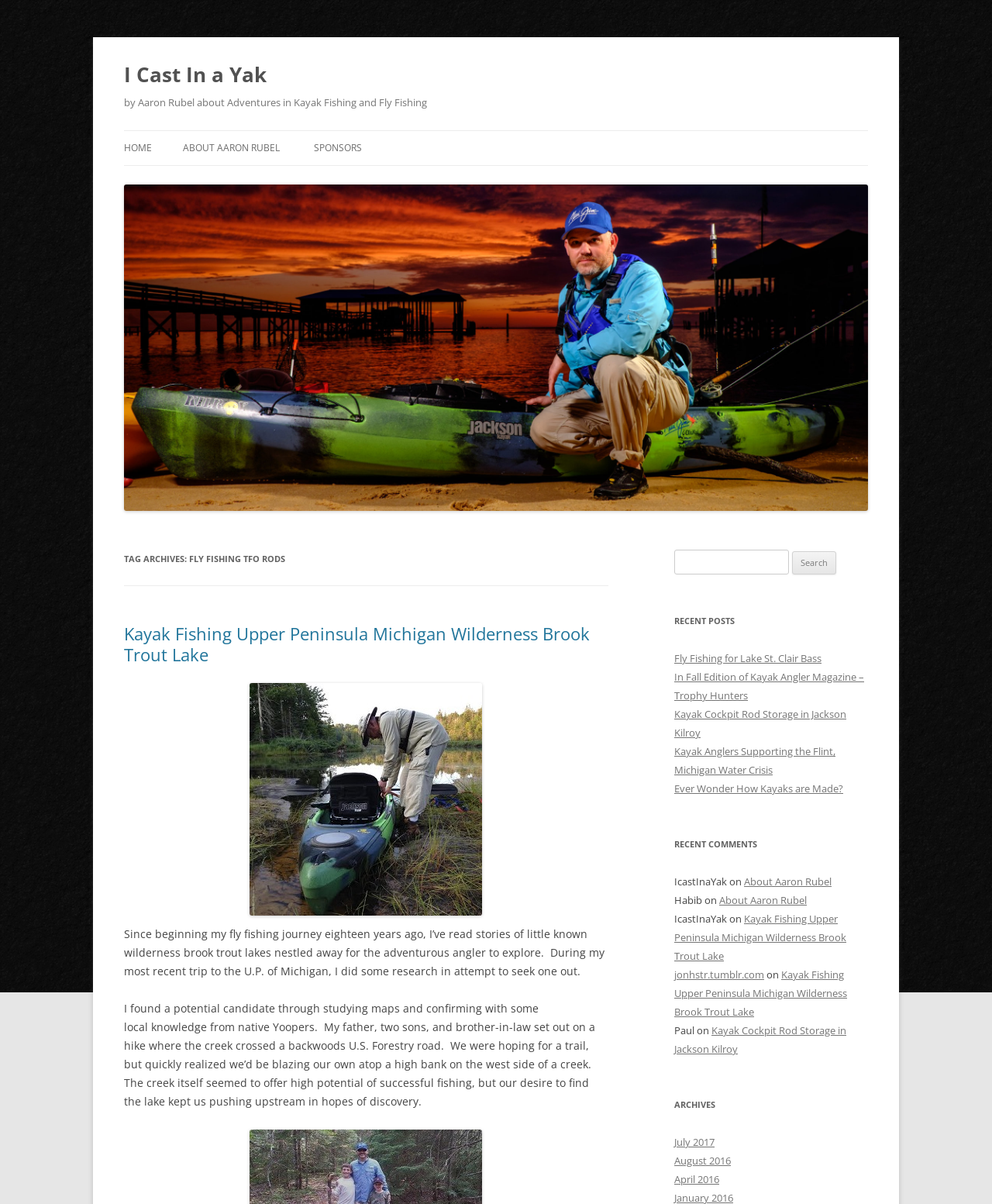Please look at the image and answer the question with a detailed explanation: How many recent posts are listed?

The recent posts are listed under the heading 'RECENT POSTS' and there are 5 links listed: 'Fly Fishing for Lake St. Clair Bass', 'In Fall Edition of Kayak Angler Magazine – Trophy Hunters', 'Kayak Cockpit Rod Storage in Jackson Kilroy', 'Kayak Anglers Supporting the Flint, Michigan Water Crisis', and 'Ever Wonder How Kayaks are Made?'.